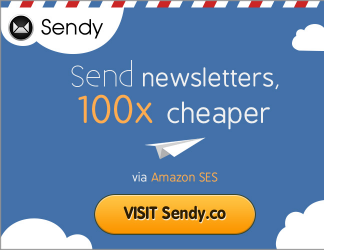What is the name of the service that Sendy operates with?
Please provide a single word or phrase as your answer based on the image.

Amazon SES